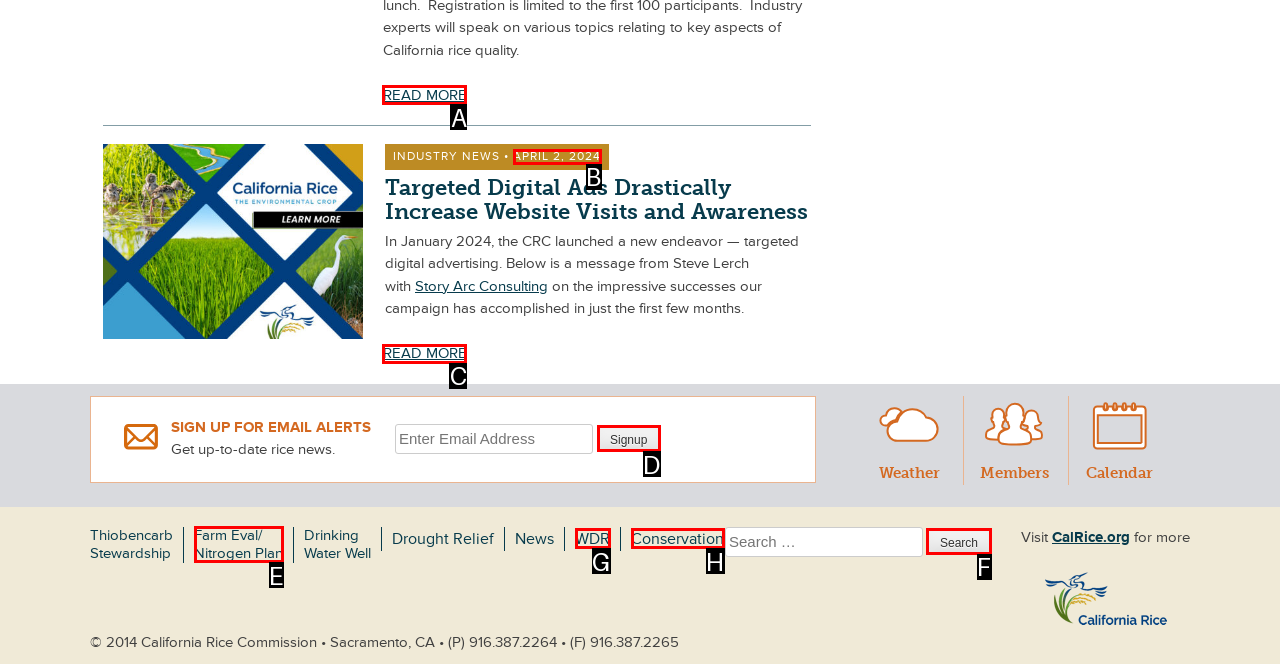Tell me which one HTML element best matches the description: name="subscribe" title="Submit" value="Signup"
Answer with the option's letter from the given choices directly.

D